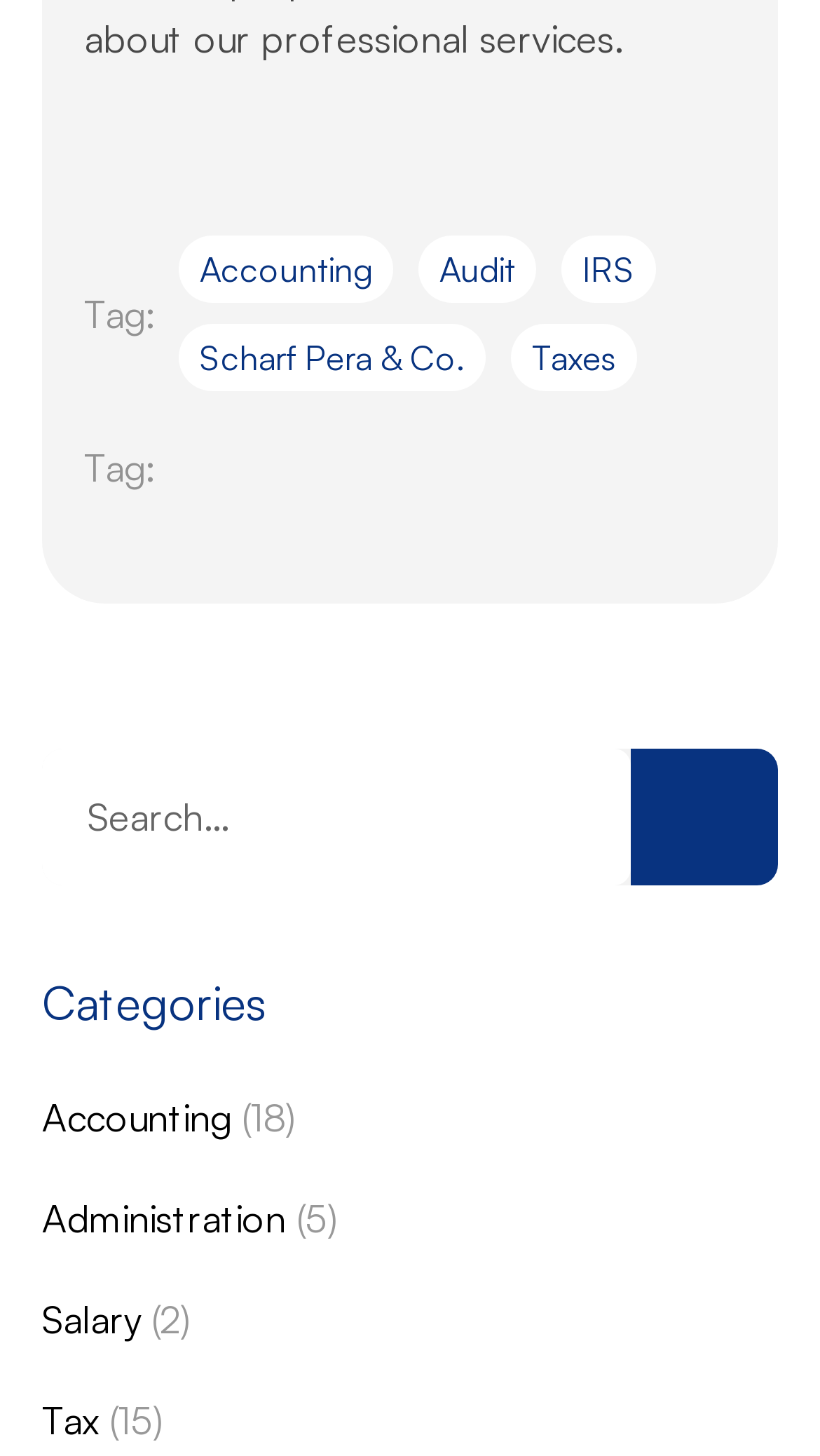Use the details in the image to answer the question thoroughly: 
What is the purpose of the buttons with Facebook, Twitter, and LinkedIn icons?

I inferred the purpose of the buttons by recognizing the Facebook, Twitter, and LinkedIn icons, which are commonly used for sharing content on social media platforms.